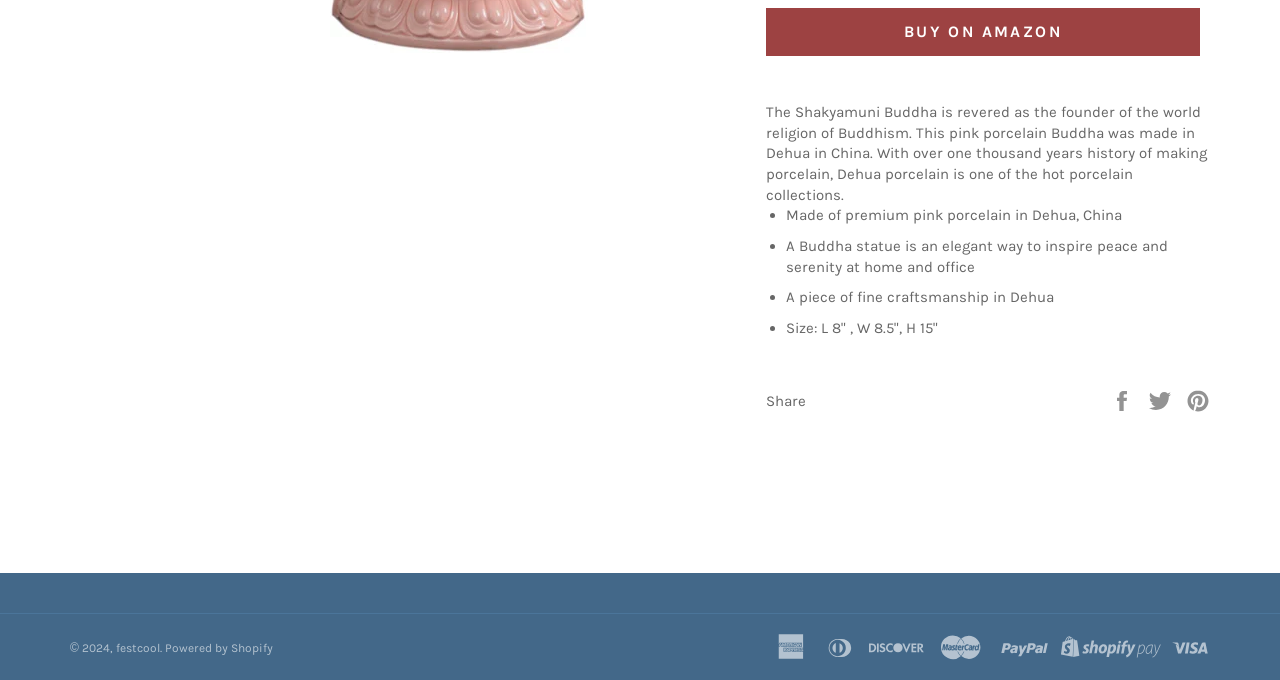Extract the bounding box coordinates for the UI element described as: "festcool".

[0.091, 0.943, 0.125, 0.963]